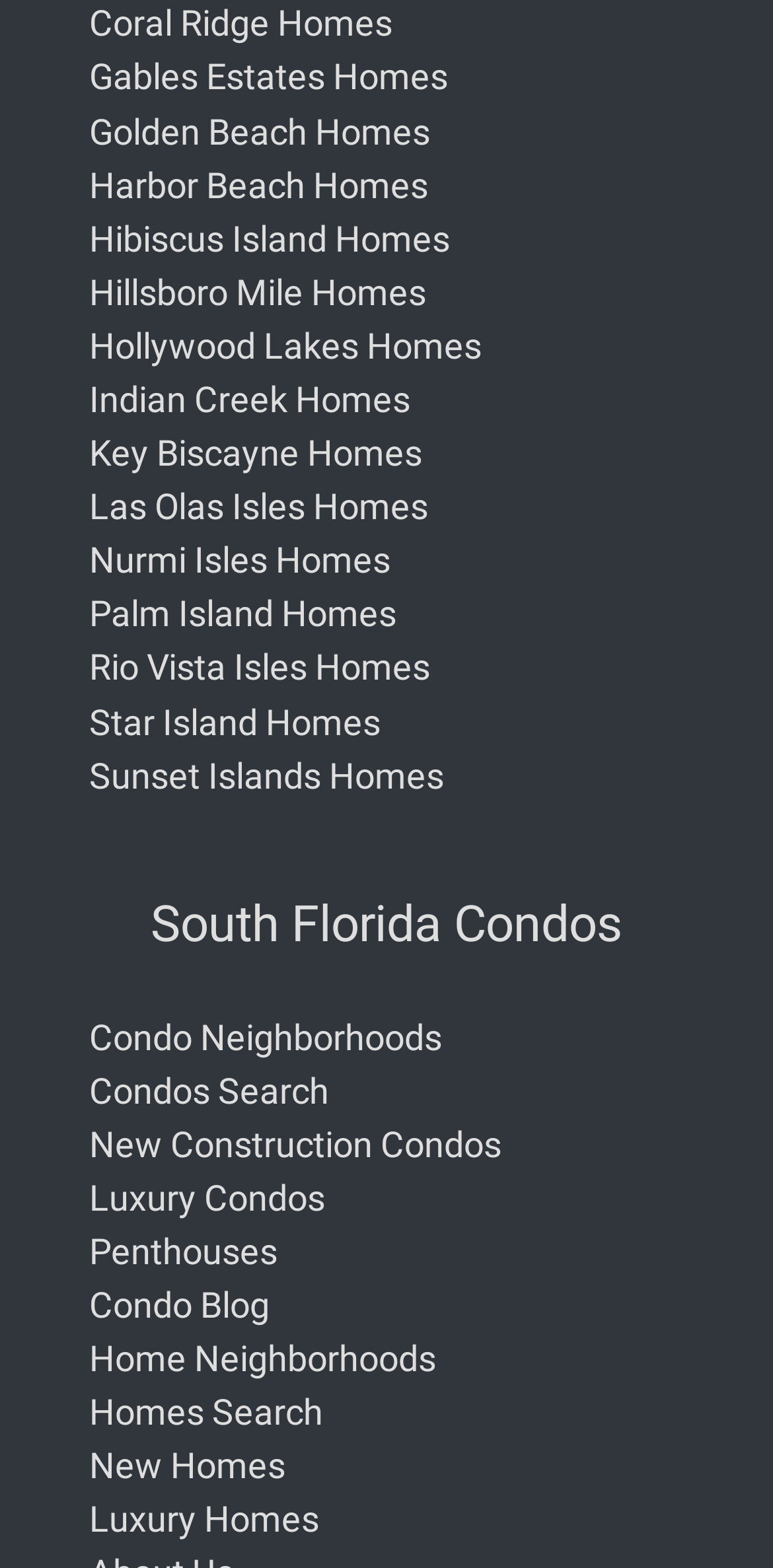What is the last condo category listed?
Look at the image and respond with a single word or a short phrase.

Condo Blog